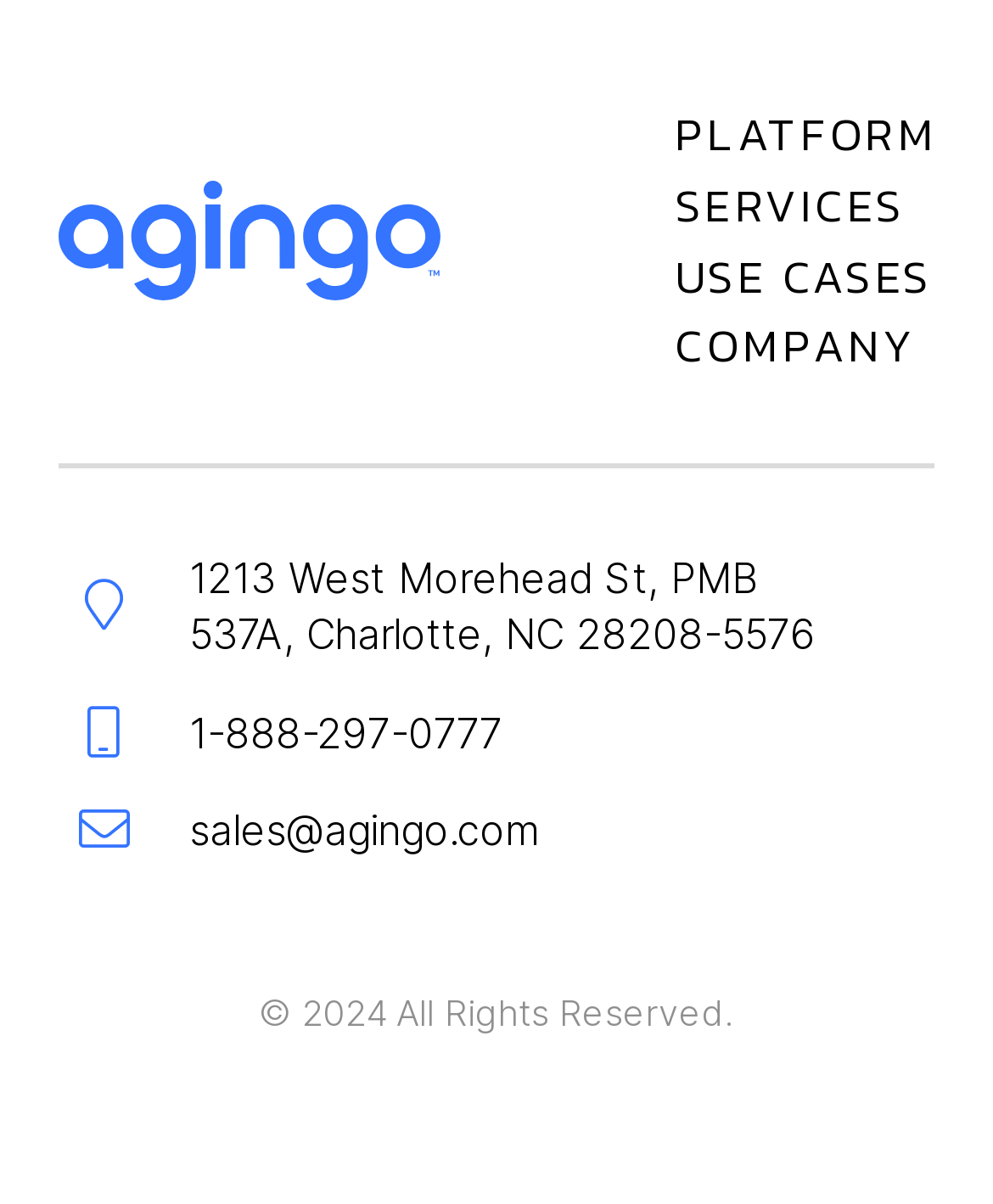Provide the bounding box coordinates of the HTML element described as: "sales@agingo.com". The bounding box coordinates should be four float numbers between 0 and 1, i.e., [left, top, right, bottom].

[0.06, 0.666, 0.542, 0.713]